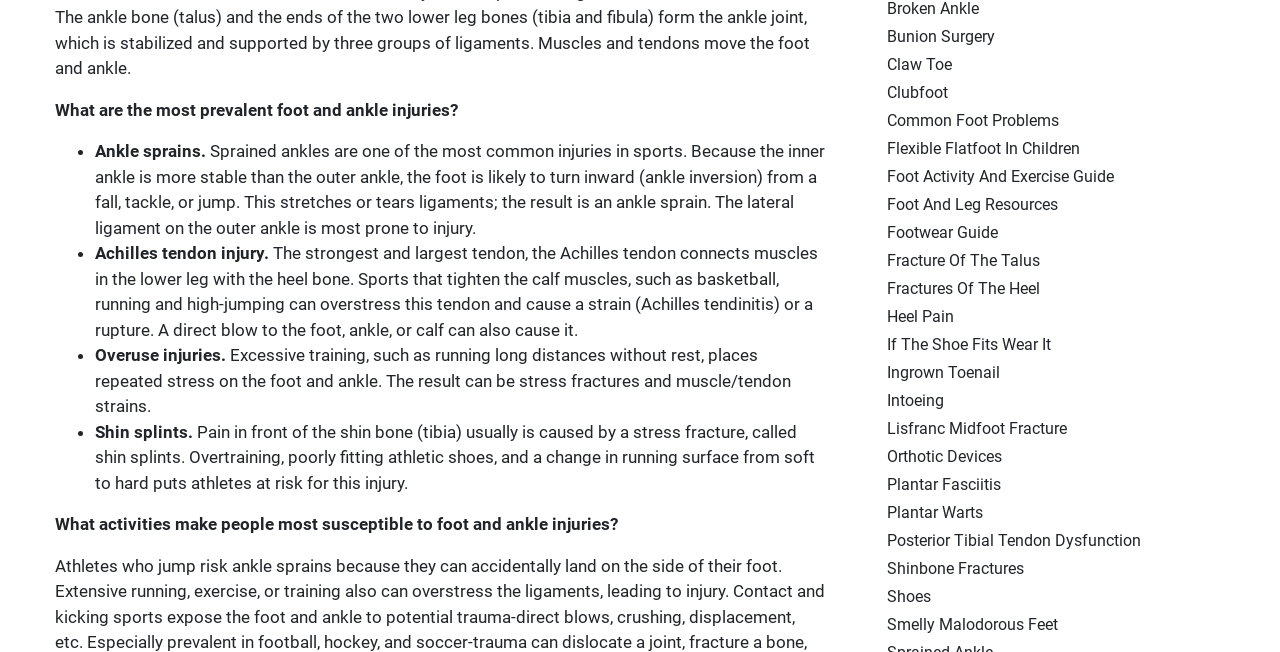Given the description: "Smelly Malodorous Feet", determine the bounding box coordinates of the UI element. The coordinates should be formatted as four float numbers between 0 and 1, [left, top, right, bottom].

[0.68, 0.944, 0.827, 0.973]